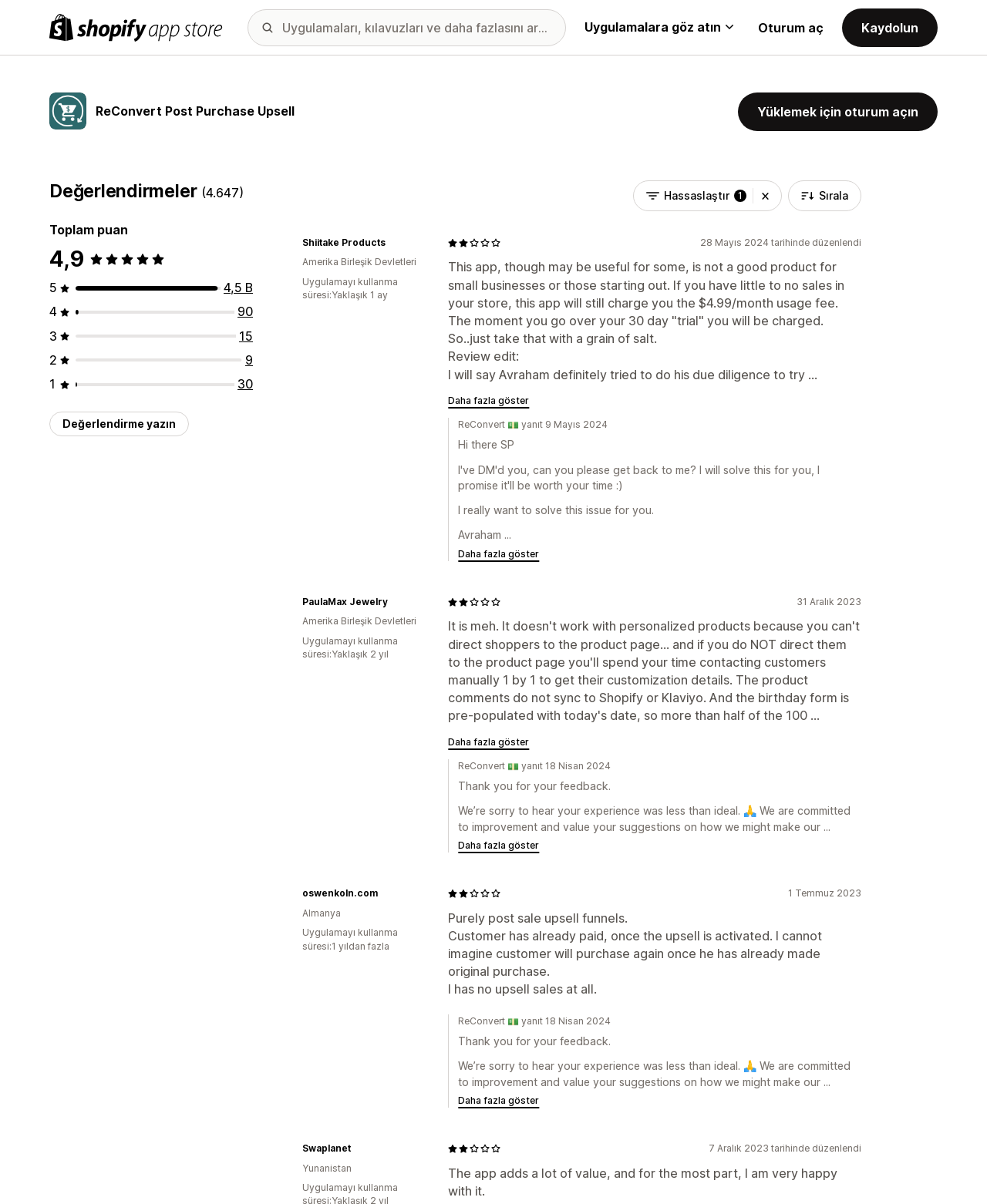Please identify the bounding box coordinates of the area that needs to be clicked to fulfill the following instruction: "Browse applications."

[0.592, 0.016, 0.743, 0.03]